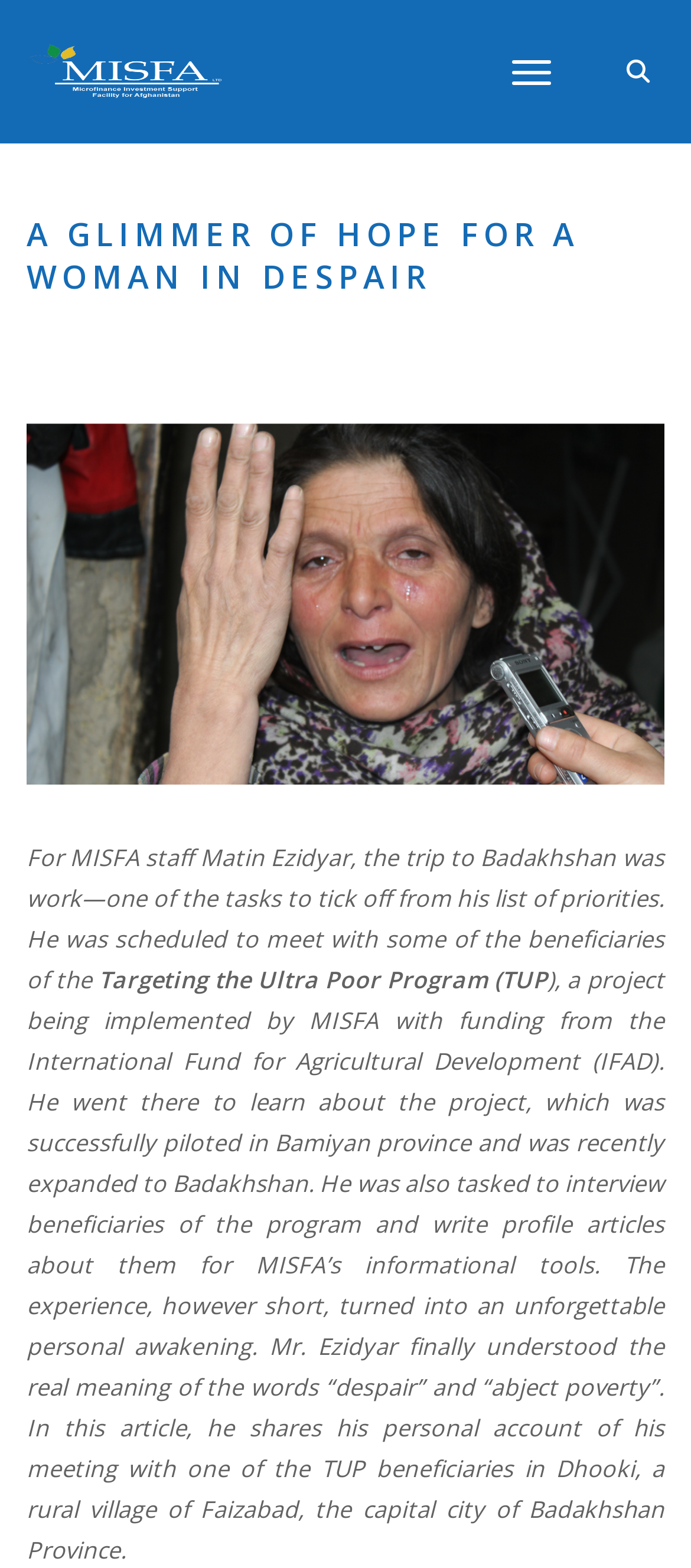Locate the bounding box coordinates of the UI element described by: "Disclaimer Magazine". Provide the coordinates as four float numbers between 0 and 1, formatted as [left, top, right, bottom].

None